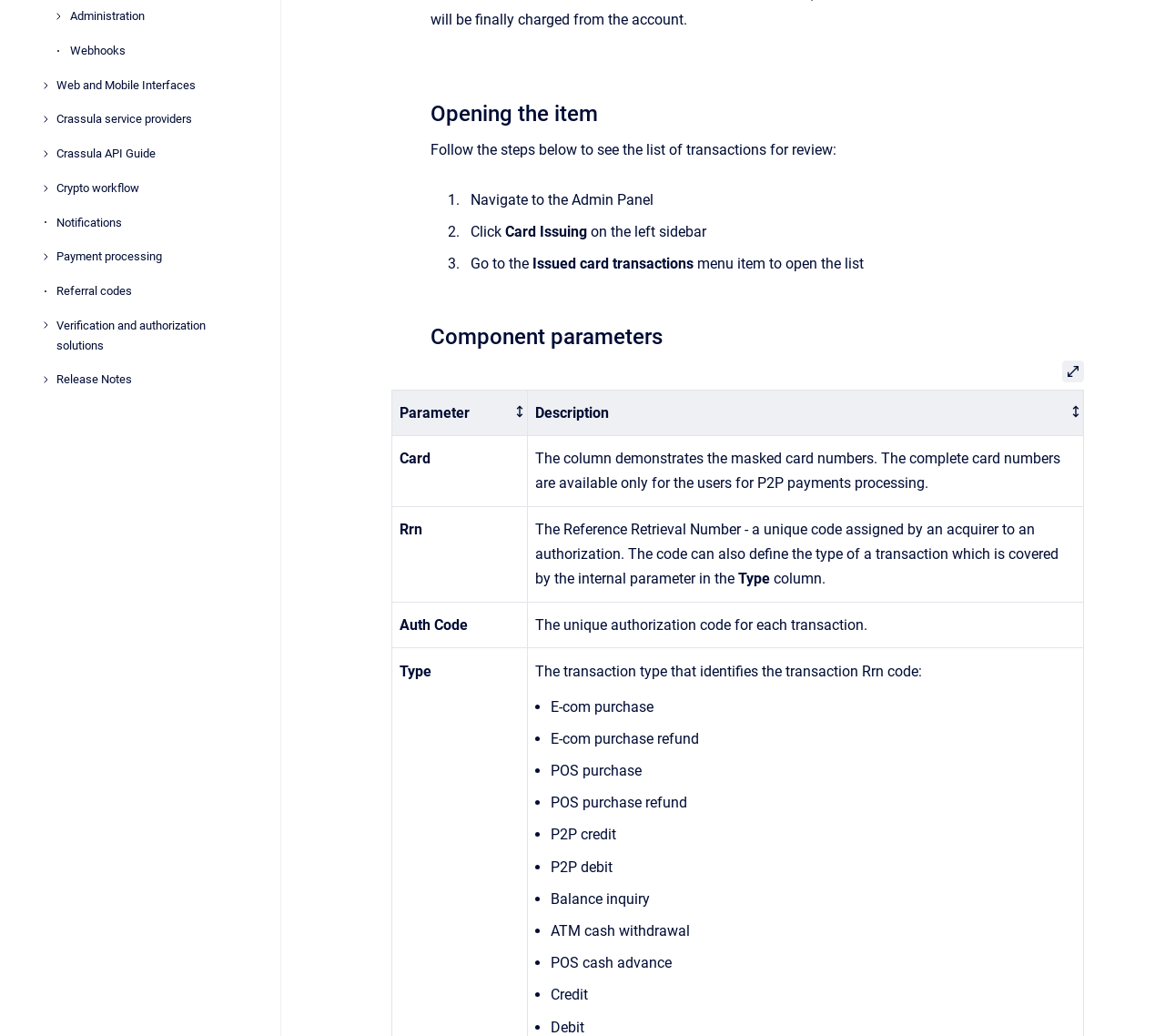From the element description: "Open", extract the bounding box coordinates of the UI element. The coordinates should be expressed as four float numbers between 0 and 1, in the order [left, top, right, bottom].

[0.912, 0.348, 0.93, 0.369]